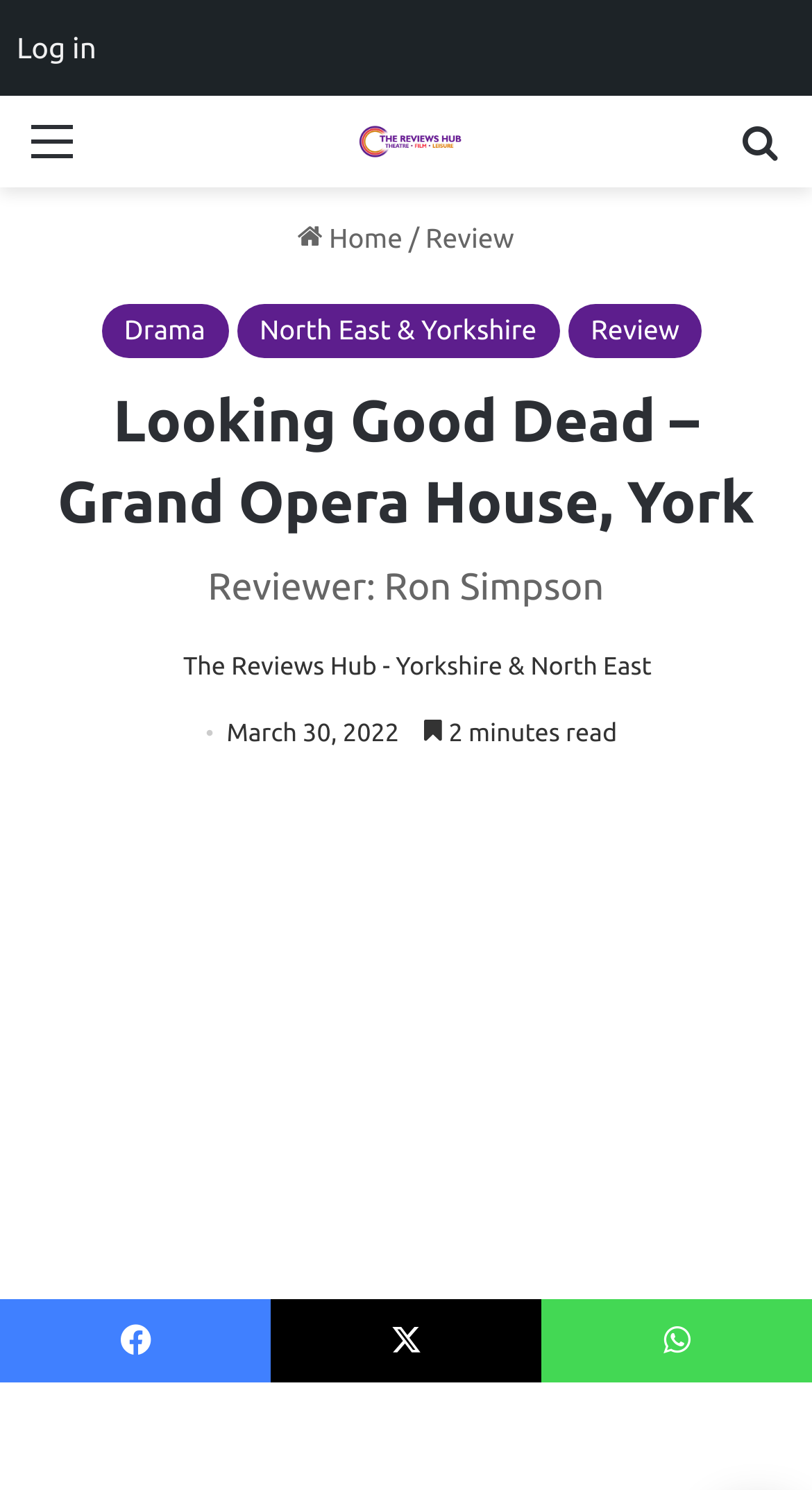Refer to the screenshot and give an in-depth answer to this question: What is the category of the play?

The question can be answered by looking at the link element with the text 'Drama' which indicates that the play belongs to the drama category.